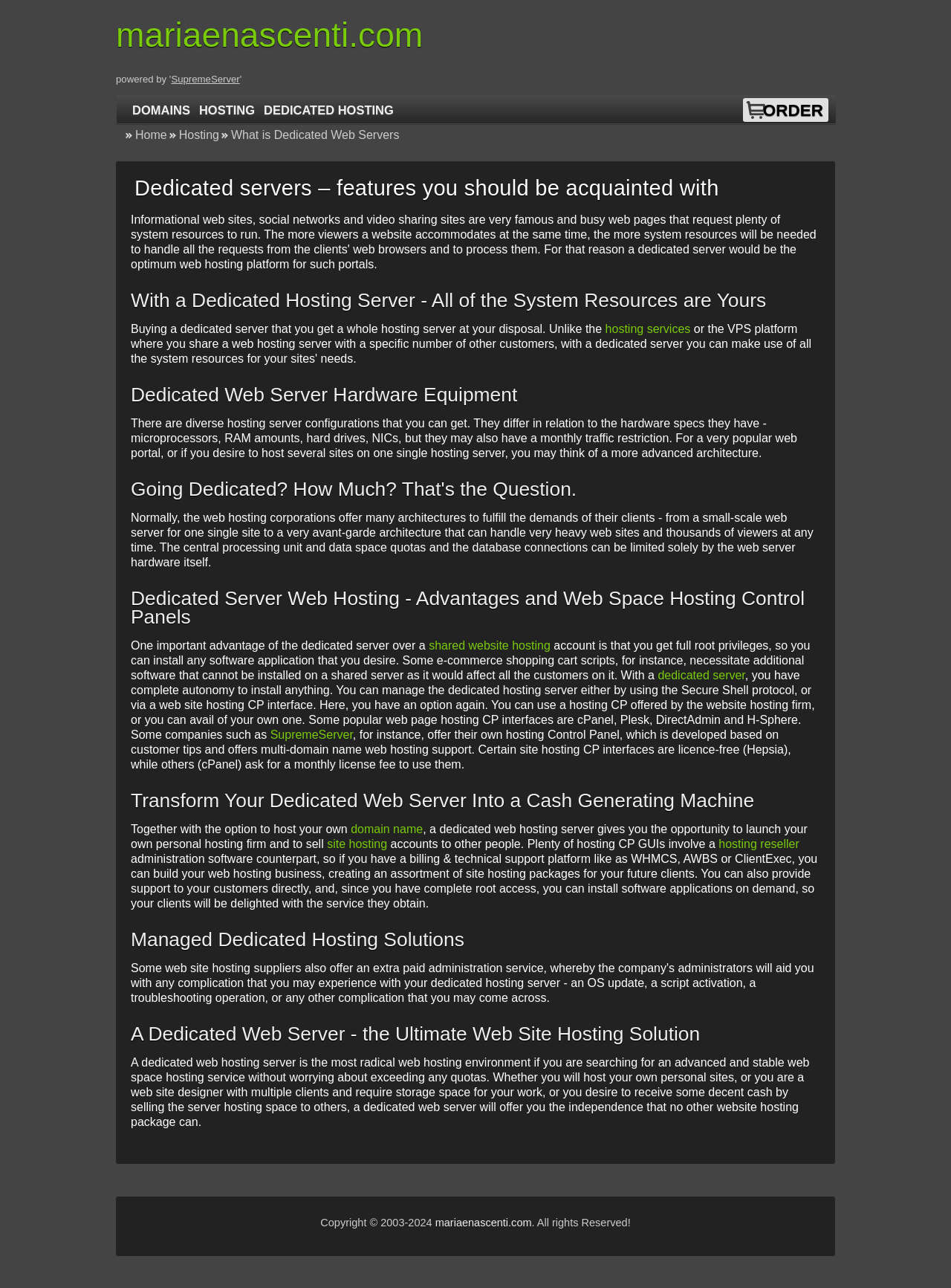What is the benefit of having full root access on a dedicated server?
Respond with a short answer, either a single word or a phrase, based on the image.

Ability to install any software